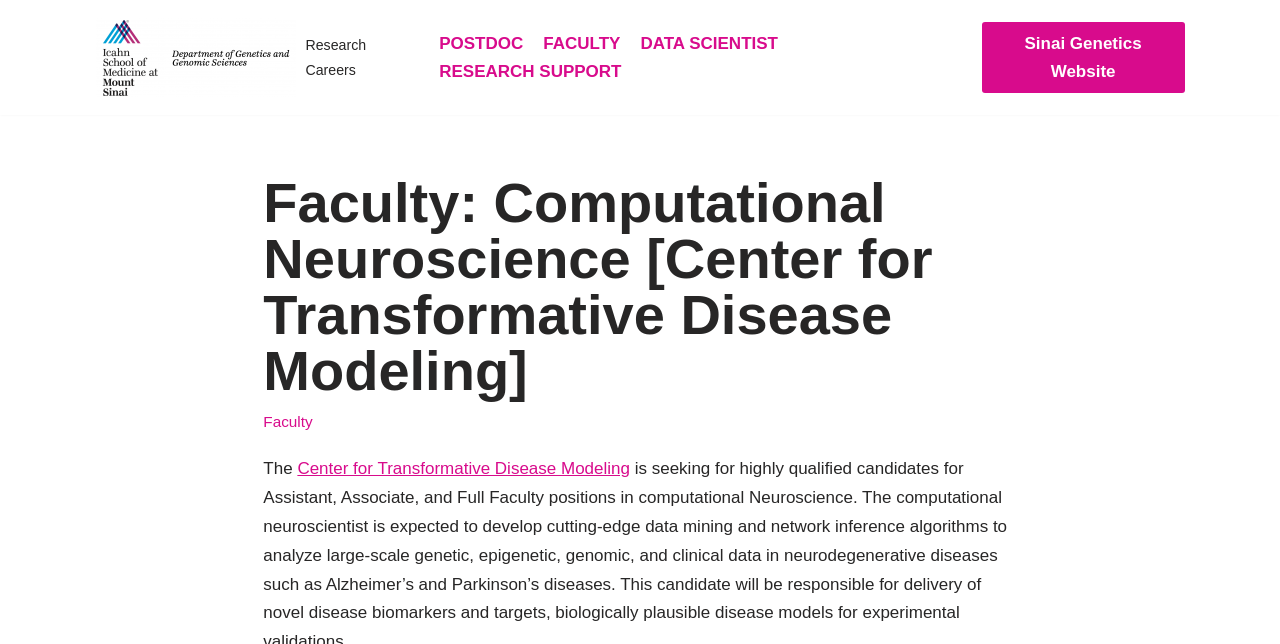What is the name of the website?
Carefully analyze the image and provide a thorough answer to the question.

I found the answer by looking at the link element with the text 'Mount Sinai Genetics Research Careers', which is likely the name of the website.